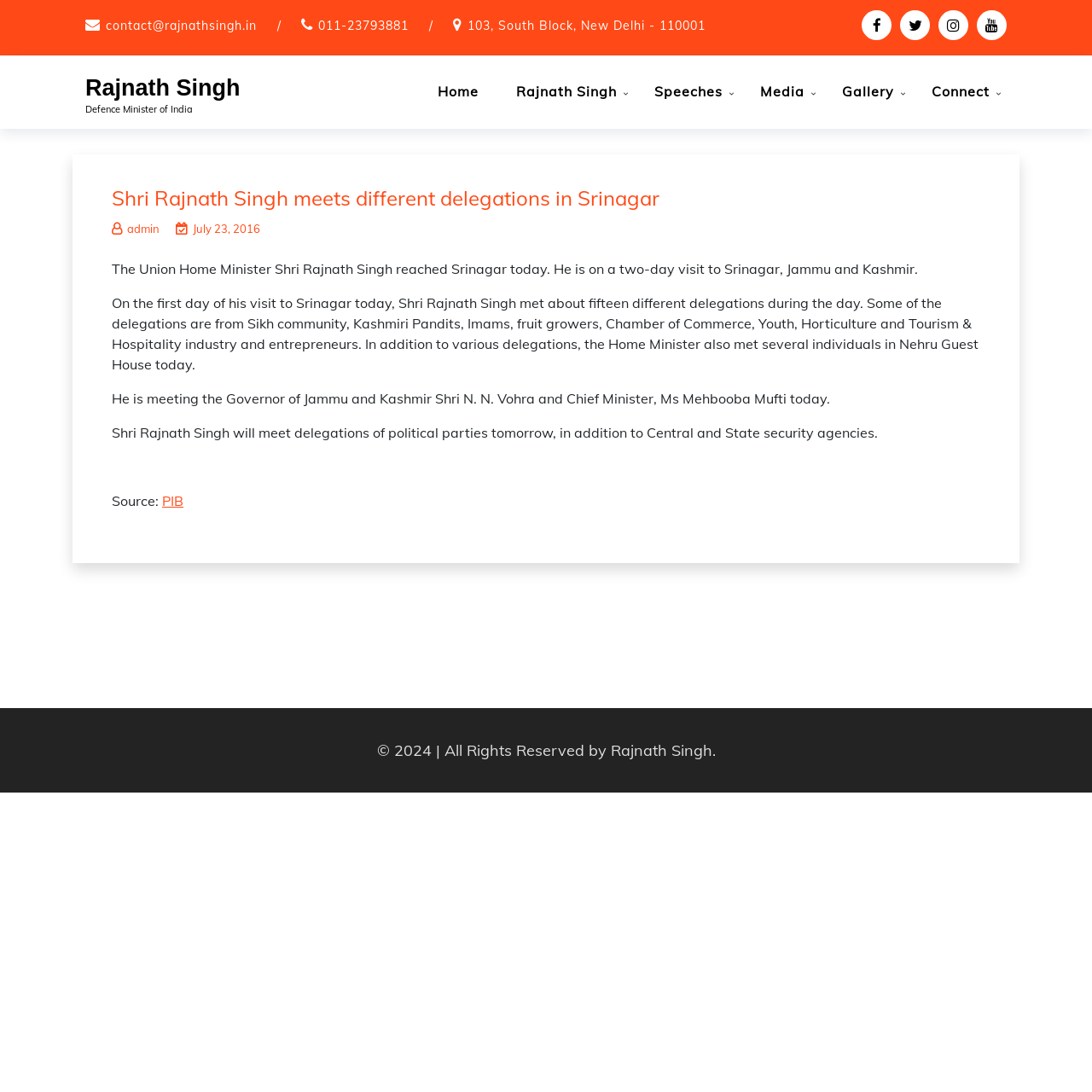Please provide a comprehensive answer to the question based on the screenshot: What is the email address of Rajnath Singh?

I found the email address by looking at the top section of the webpage, where the contact information is provided. The email address is written as 'contact@rajnathsingh.in'.